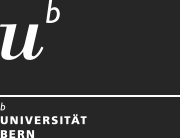Explain the content of the image in detail.

The image features the logo of the University of Bern, prominently displaying the stylized lowercase letter "u" alongside the bold "b" in a sleek, modern design. Beneath these letters, the word "UNIVERSITÄT" is presented in uppercase lettering, reinforcing the institution's identity. The logo is presented against a dark background, which enhances its visibility and impact. This branding embodies the university's commitment to education and research, encapsulating its historical significance and contemporary relevance in the academic world.